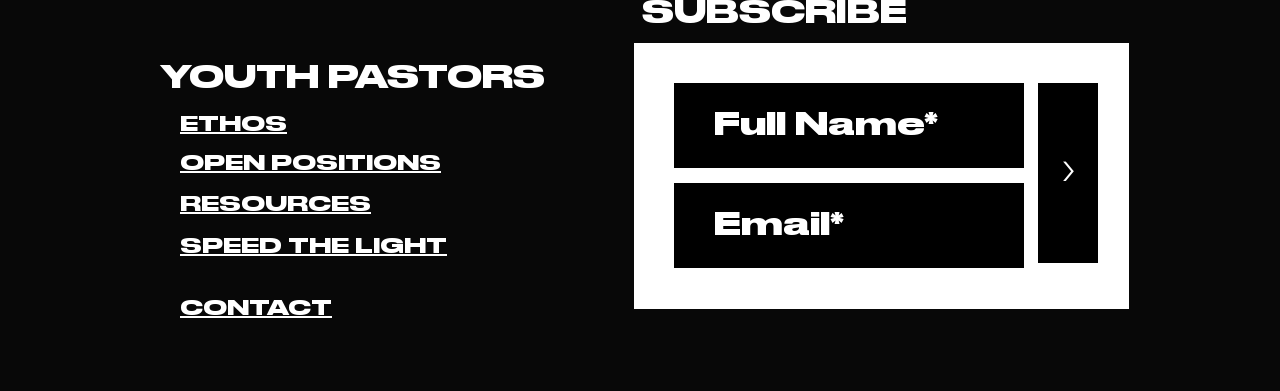Please specify the bounding box coordinates of the element that should be clicked to execute the given instruction: 'Click on >'. Ensure the coordinates are four float numbers between 0 and 1, expressed as [left, top, right, bottom].

[0.811, 0.212, 0.858, 0.672]